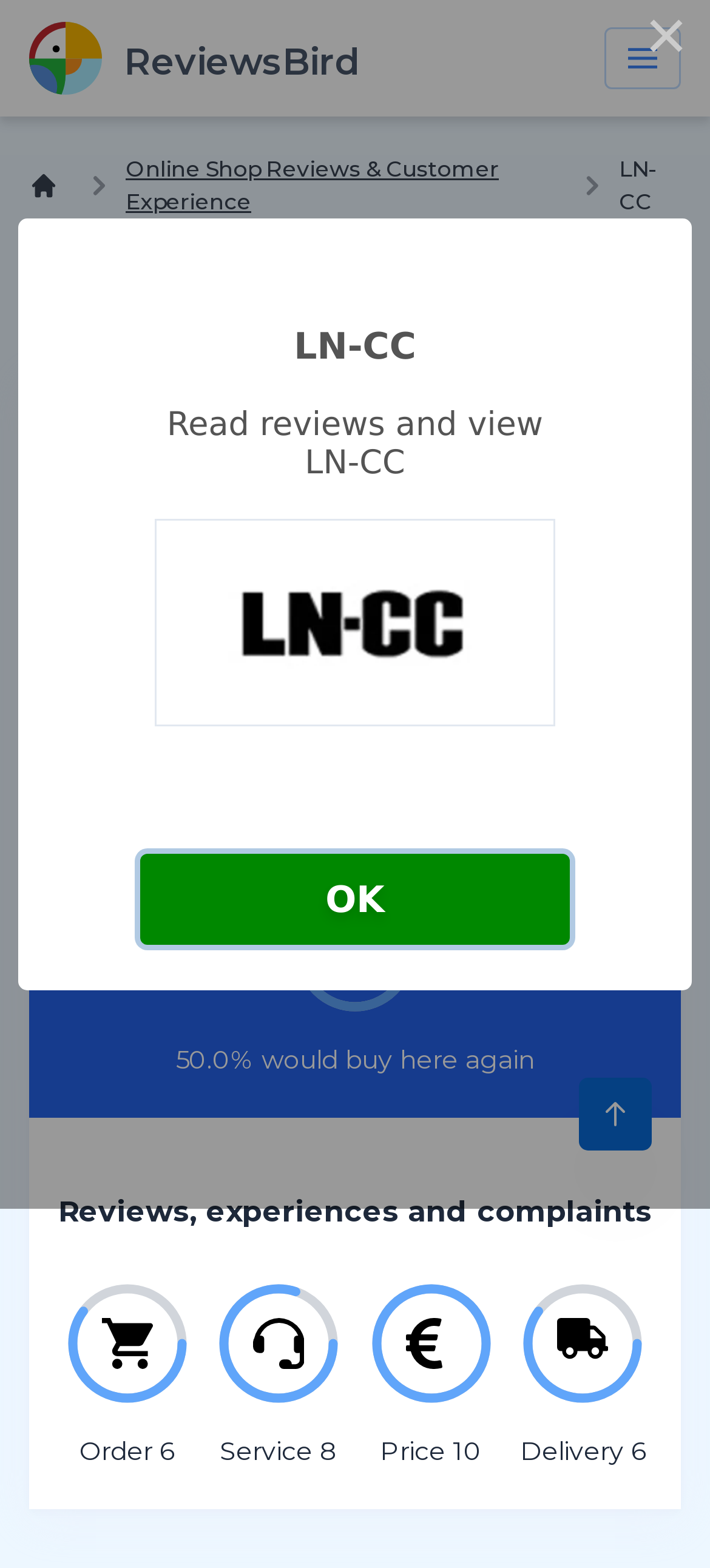Identify the bounding box coordinates for the region to click in order to carry out this instruction: "Click the Close this dialog button". Provide the coordinates using four float numbers between 0 and 1, formatted as [left, top, right, bottom].

[0.877, 0.0, 1.0, 0.056]